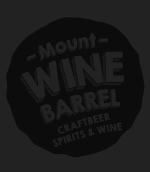Generate a detailed caption that encompasses all aspects of the image.

The image prominently features the logo of "Mount Wine Barrel," which highlights its offerings in craft beer, spirits, and wine. The design includes striking typography, emphasizing the words "WINE BARREL" along with the subtitle "CRAFTBEER SPIRITS & WINE." This logo reflects the establishment’s focus on quality and artisanal beverages, inviting customers to explore a selection of curated alcoholic options. The dark background enhances the boldness of the text, making it visually appealing and memorable for patrons.